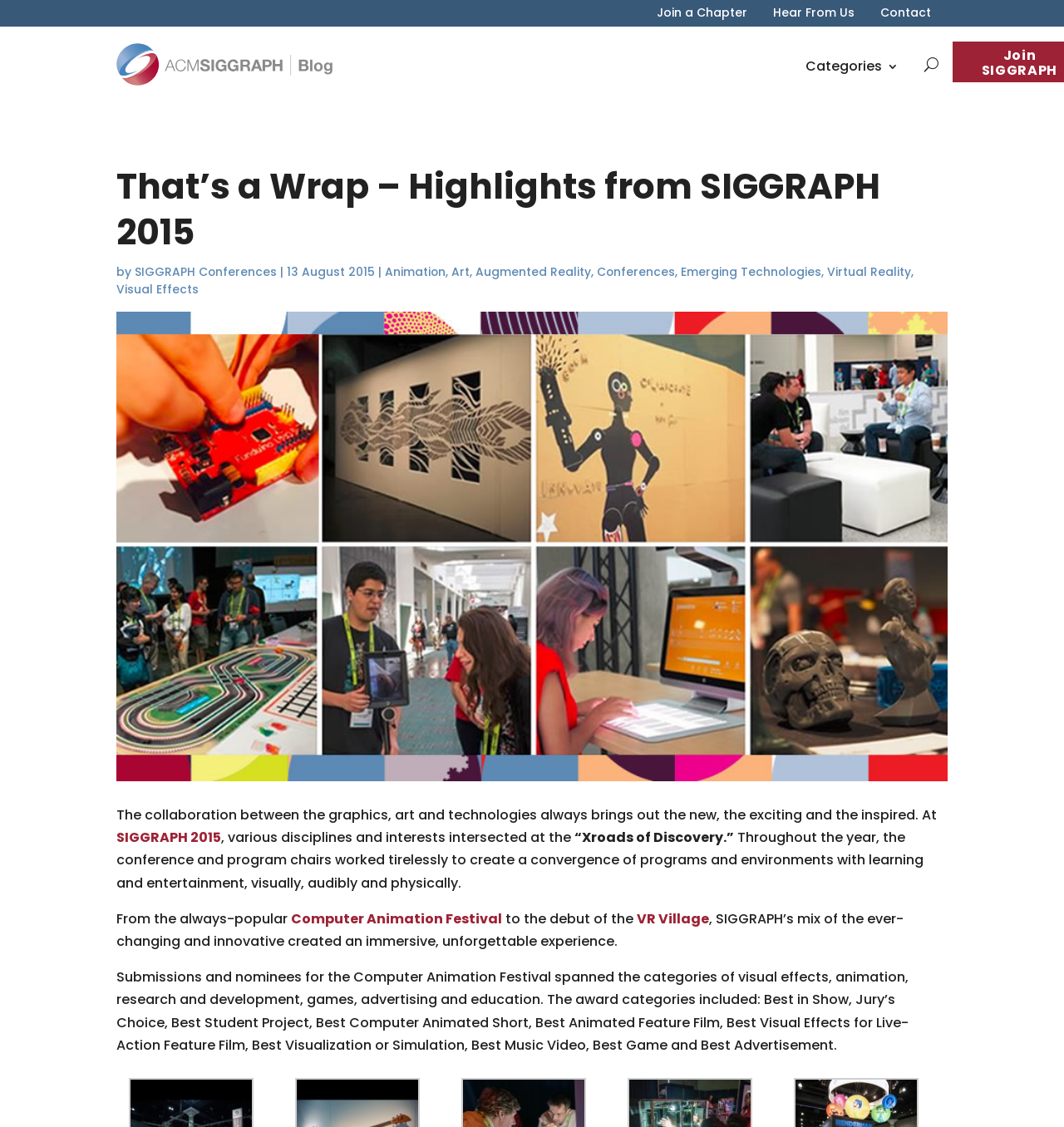Offer a meticulous caption that includes all visible features of the webpage.

This webpage is about celebrating the highlights of SIGGRAPH 2015 and looking ahead to SIGGRAPH 2016. At the top, there are three links: "Join a Chapter", "Hear From Us", and "Contact", aligned horizontally. Below them, there is a link with no text, followed by a link "Categories 3" and a button "U". 

The main content of the webpage starts with a heading "That’s a Wrap – Highlights from SIGGRAPH 2015", followed by a line of text "by SIGGRAPH Conferences | 13 August 2015". Below this line, there are several links to different categories, including "Animation", "Art", "Augmented Reality", and more, separated by commas. 

On the left side of the webpage, there is a large image that takes up most of the vertical space. To the right of the image, there is a block of text that describes the collaboration between graphics, art, and technologies at SIGGRAPH 2015. The text continues below the image, describing the conference and its various programs and environments. 

There are several links embedded in the text, including "SIGGRAPH 2015", "Computer Animation Festival", and "VR Village". The text also describes the submissions and nominees for the Computer Animation Festival, listing the various award categories. Overall, the webpage is a summary of the highlights of SIGGRAPH 2015 and a preview of what's to come in SIGGRAPH 2016.